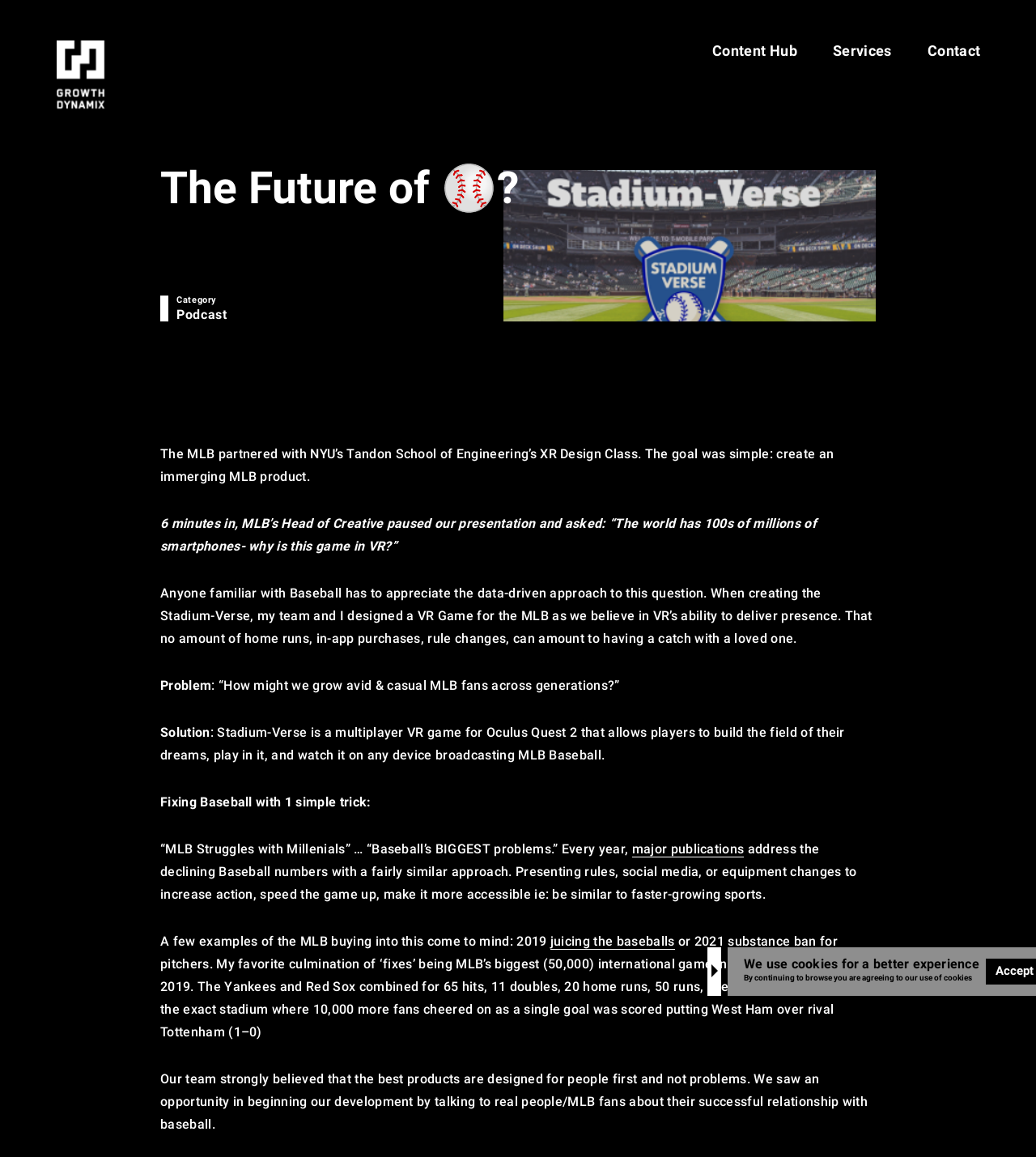Locate and provide the bounding box coordinates for the HTML element that matches this description: "Content Hub".

[0.688, 0.036, 0.77, 0.051]